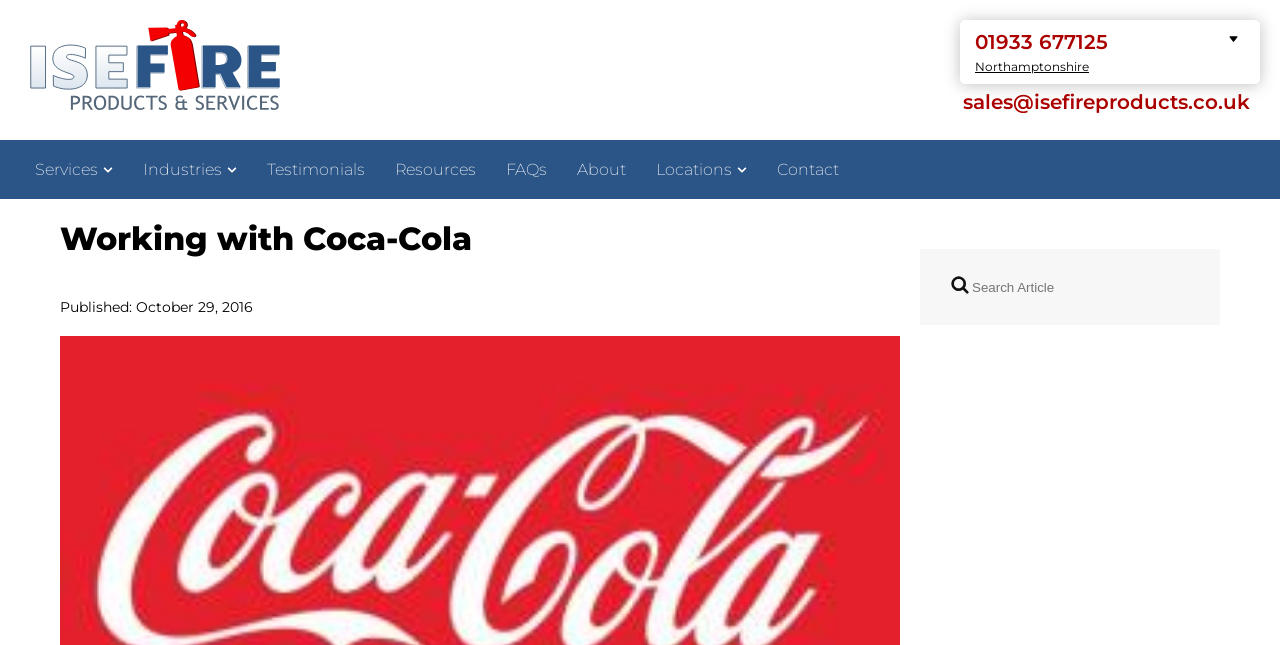Locate the bounding box coordinates of the clickable area to execute the instruction: "search for an article". Provide the coordinates as four float numbers between 0 and 1, represented as [left, top, right, bottom].

[0.759, 0.423, 0.891, 0.467]